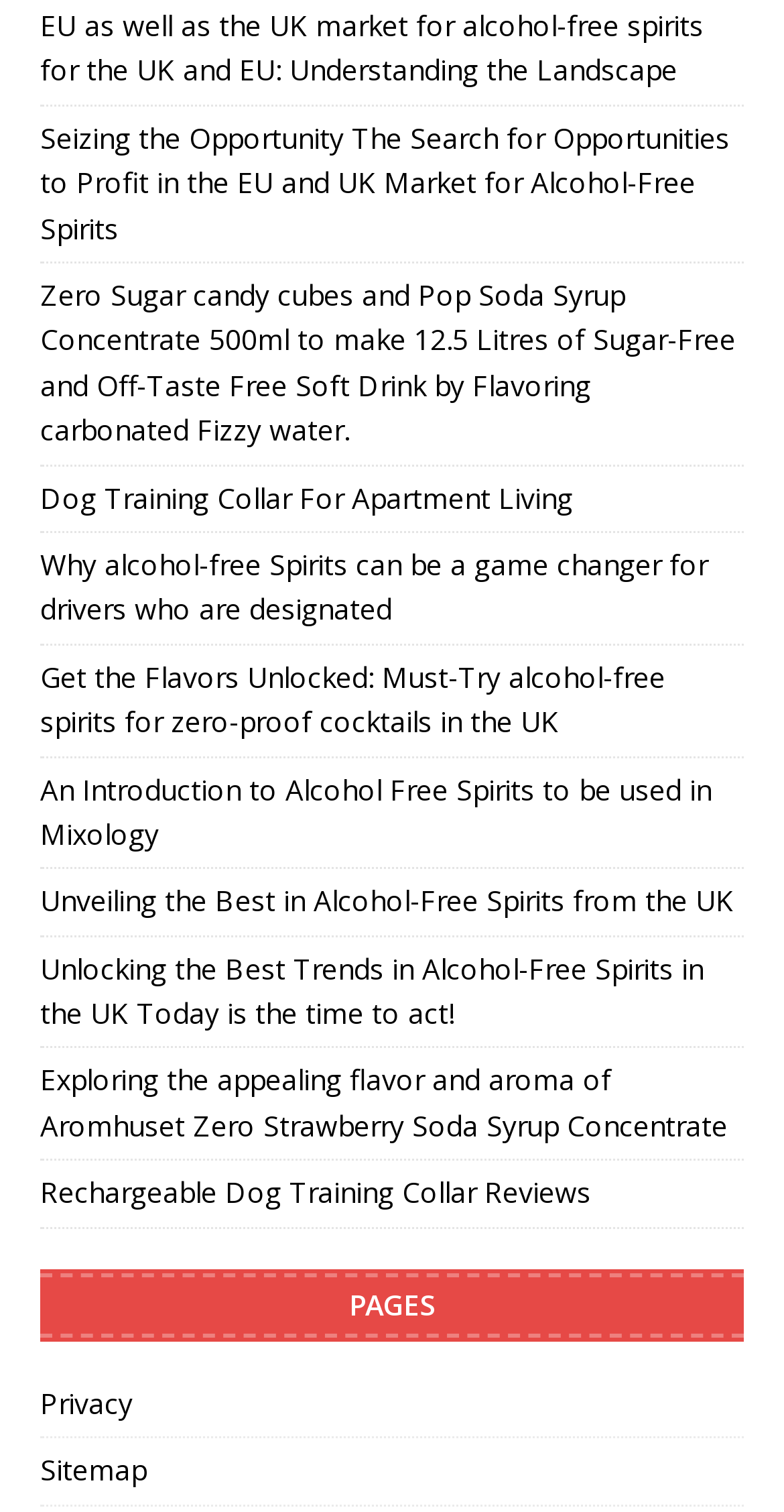Locate the bounding box of the UI element with the following description: "Rechargeable Dog Training Collar Reviews".

[0.051, 0.776, 0.754, 0.801]